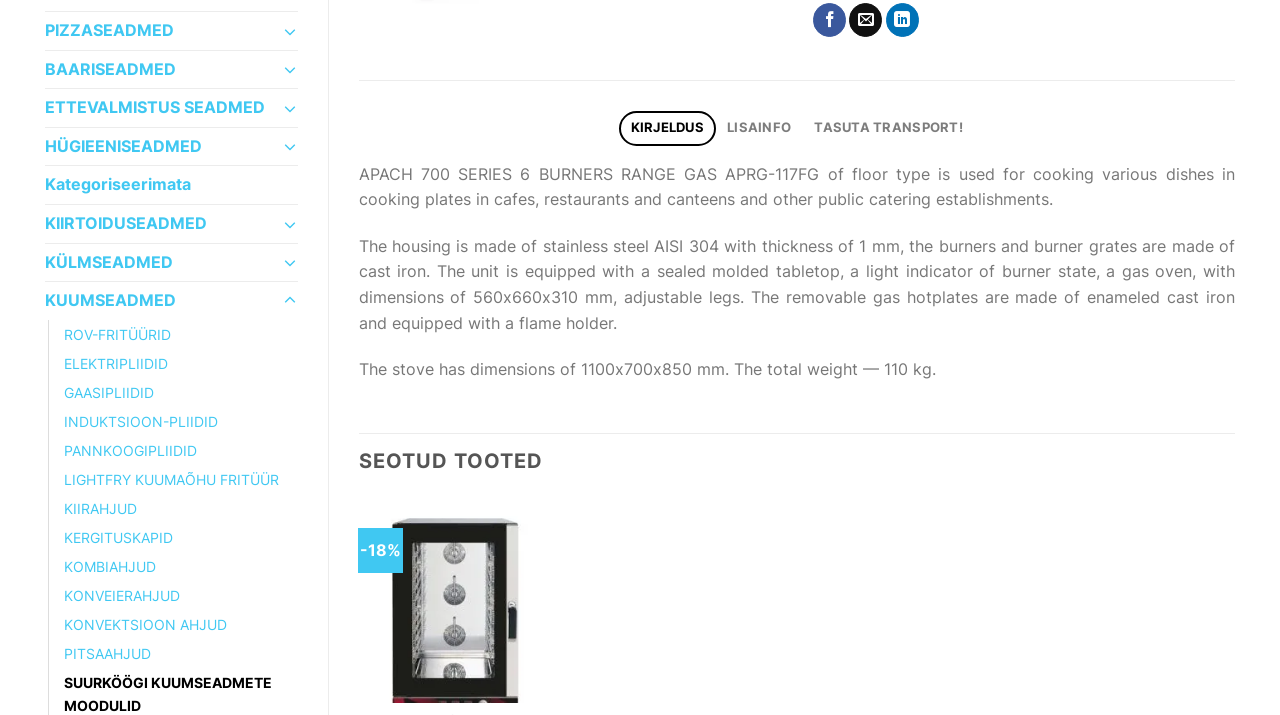Extract the bounding box coordinates for the UI element described by the text: "aria-label="Jaga Facebookis" title="Jaga Facebookis"". The coordinates should be in the form of [left, top, right, bottom] with values between 0 and 1.

[0.635, 0.005, 0.661, 0.052]